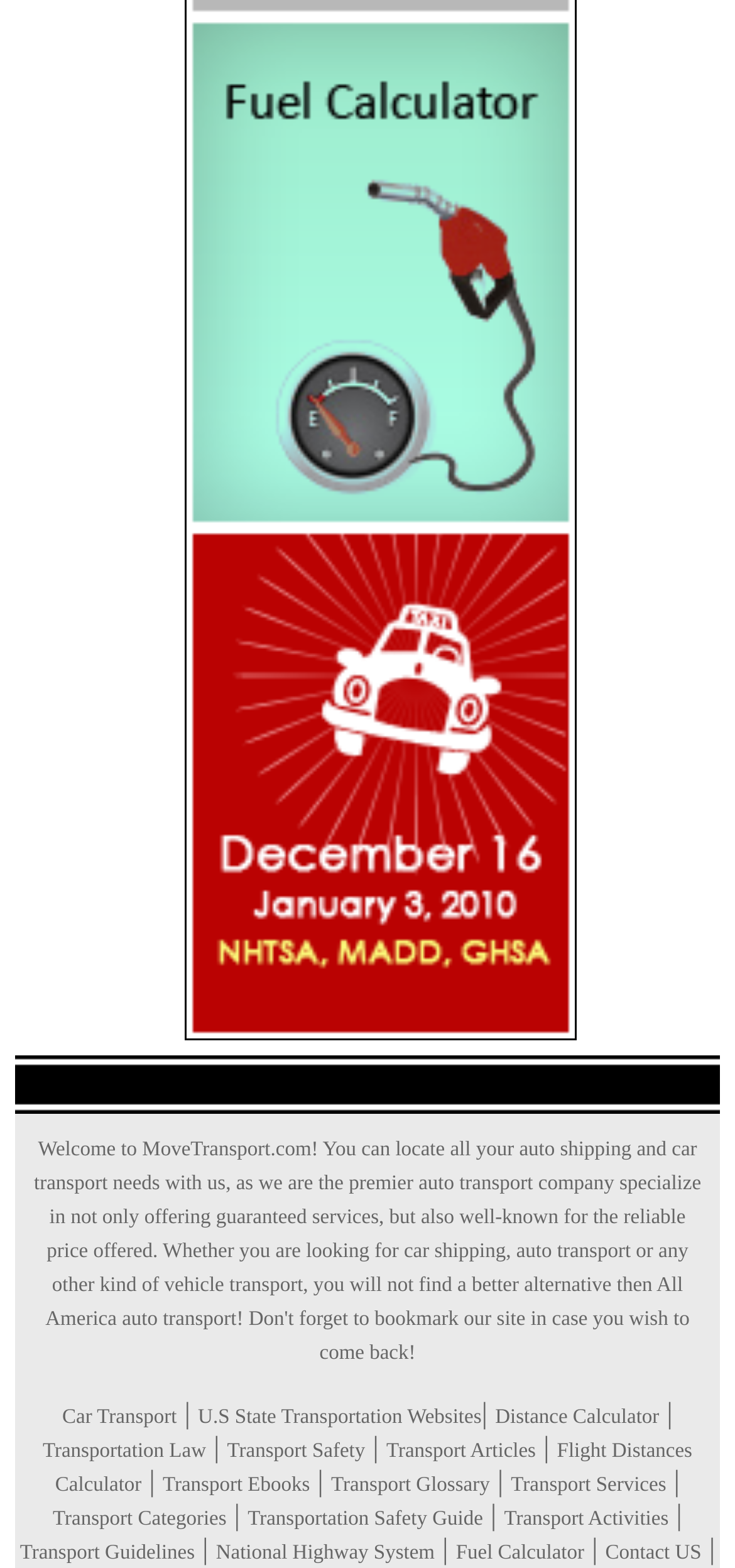Determine the bounding box coordinates of the clickable region to carry out the instruction: "Check Distance Calculator".

[0.674, 0.897, 0.897, 0.912]